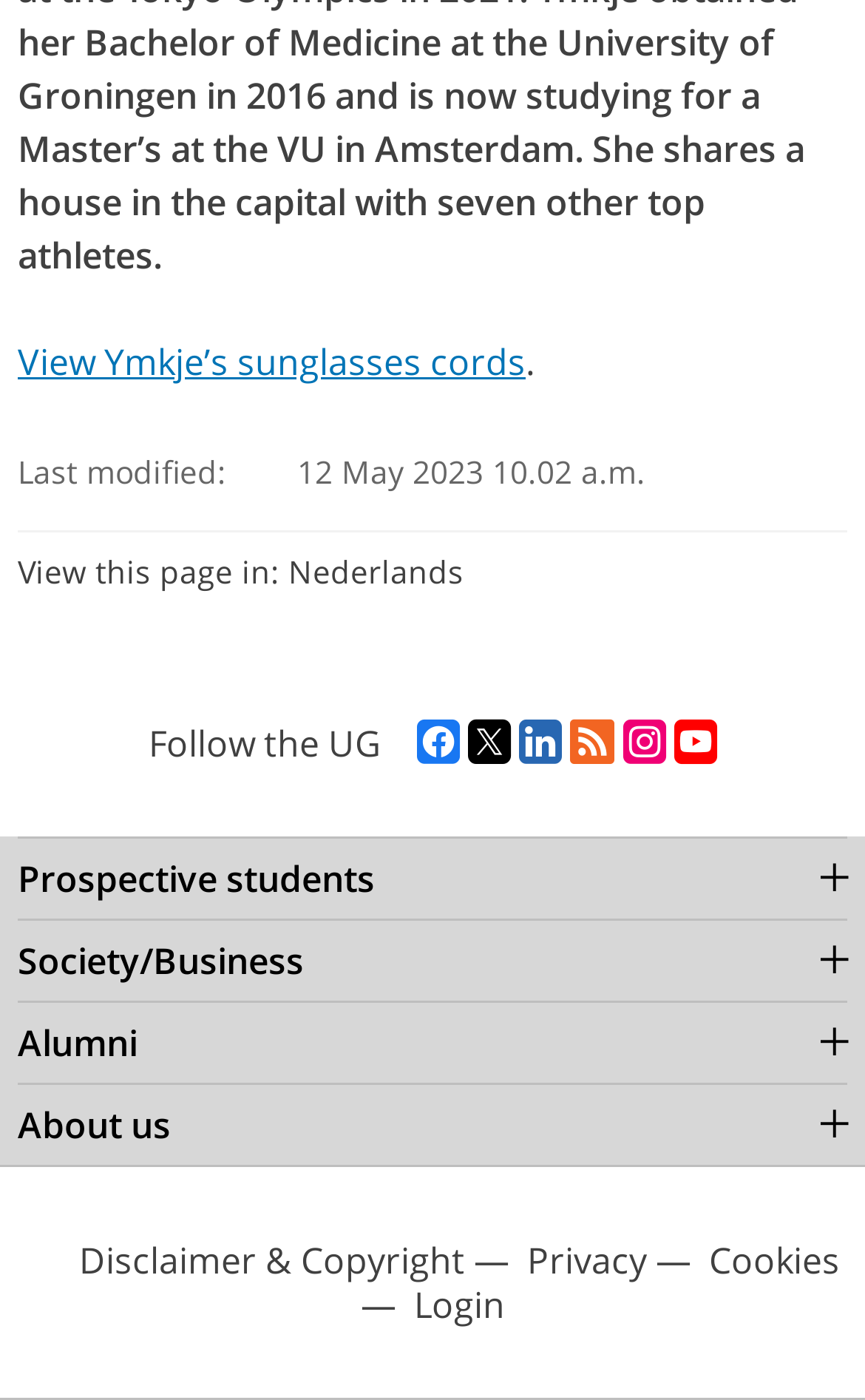Respond with a single word or phrase to the following question:
What are the main categories available?

4